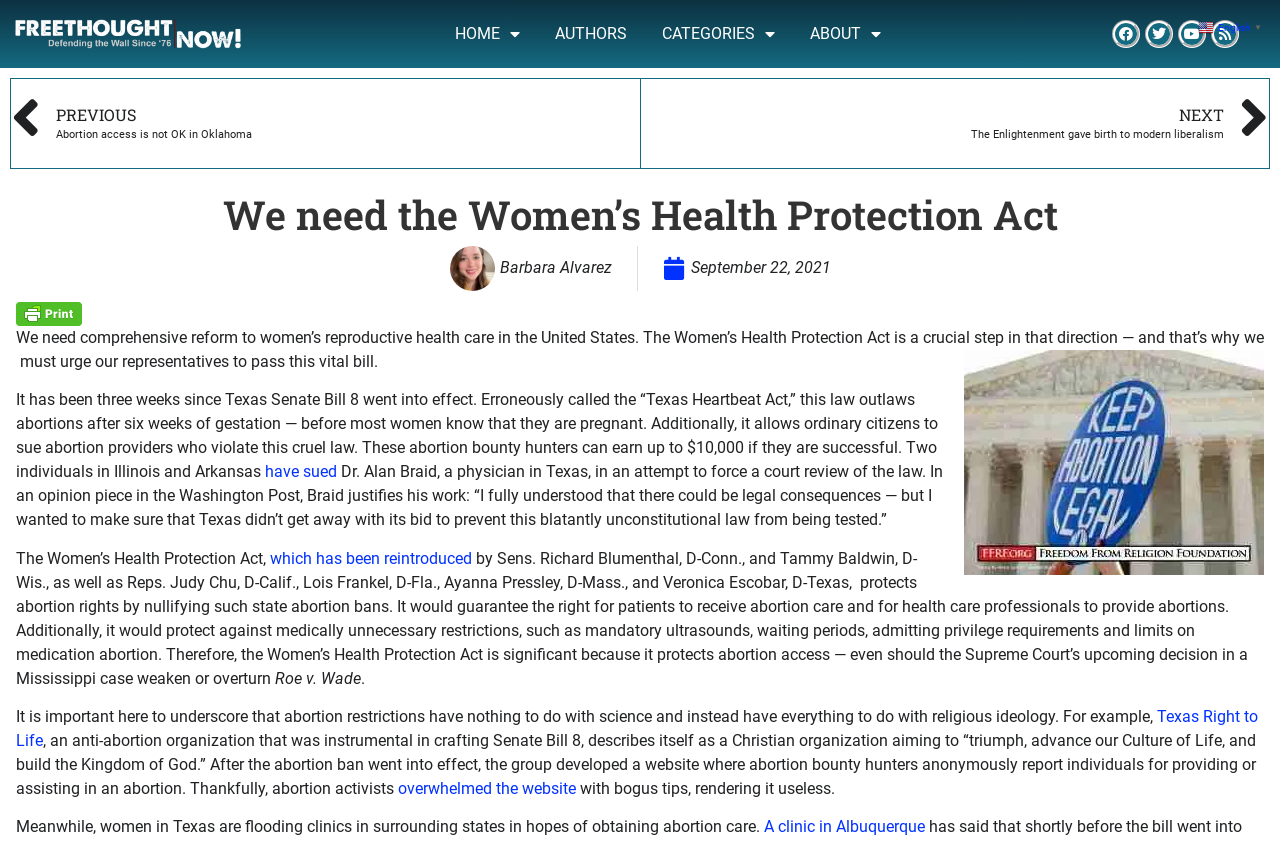Please determine the bounding box coordinates of the element's region to click in order to carry out the following instruction: "Click on the Facebook link". The coordinates should be four float numbers between 0 and 1, i.e., [left, top, right, bottom].

[0.869, 0.024, 0.891, 0.057]